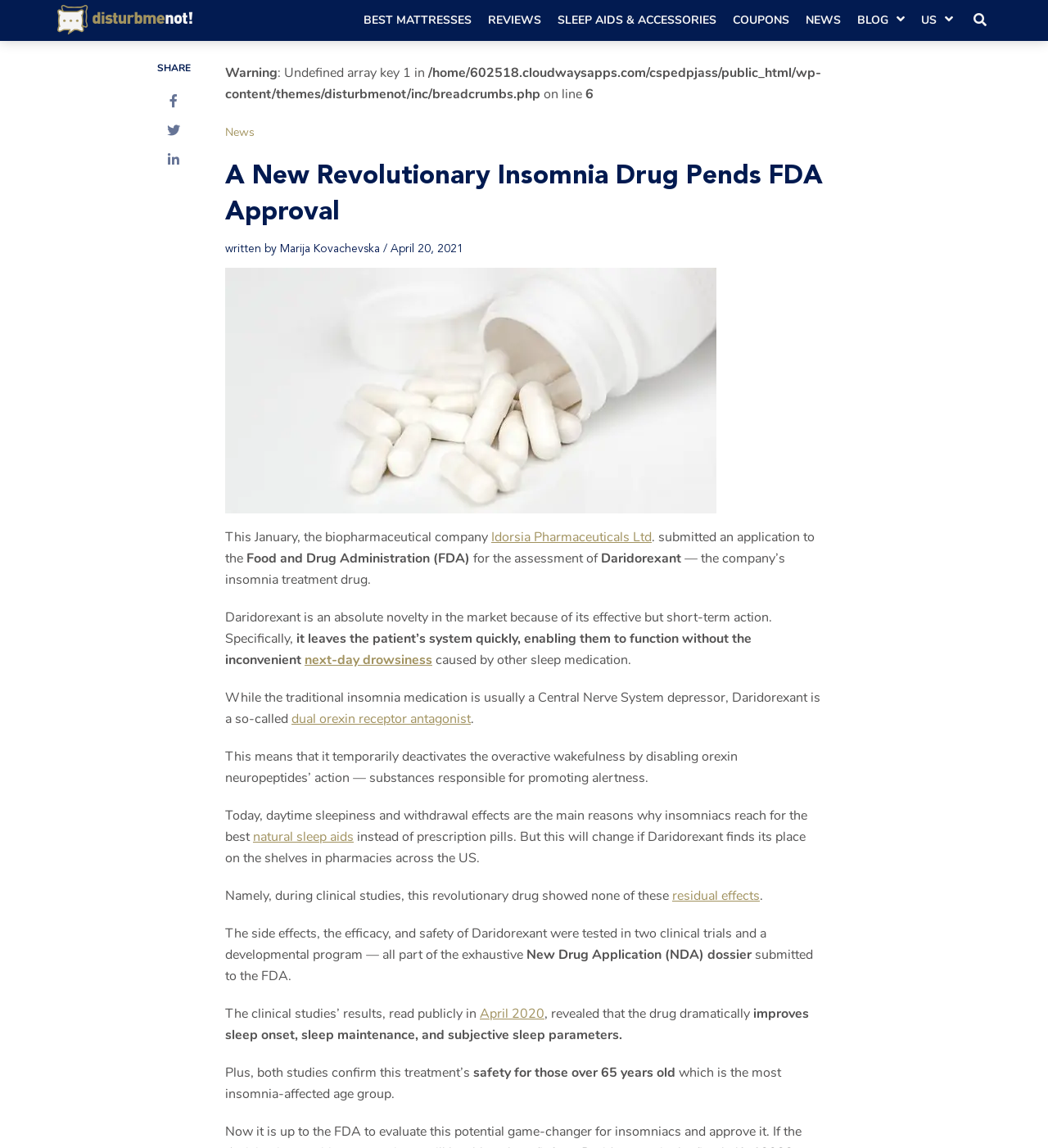Based on the element description: "residual effects", identify the UI element and provide its bounding box coordinates. Use four float numbers between 0 and 1, [left, top, right, bottom].

[0.641, 0.772, 0.725, 0.788]